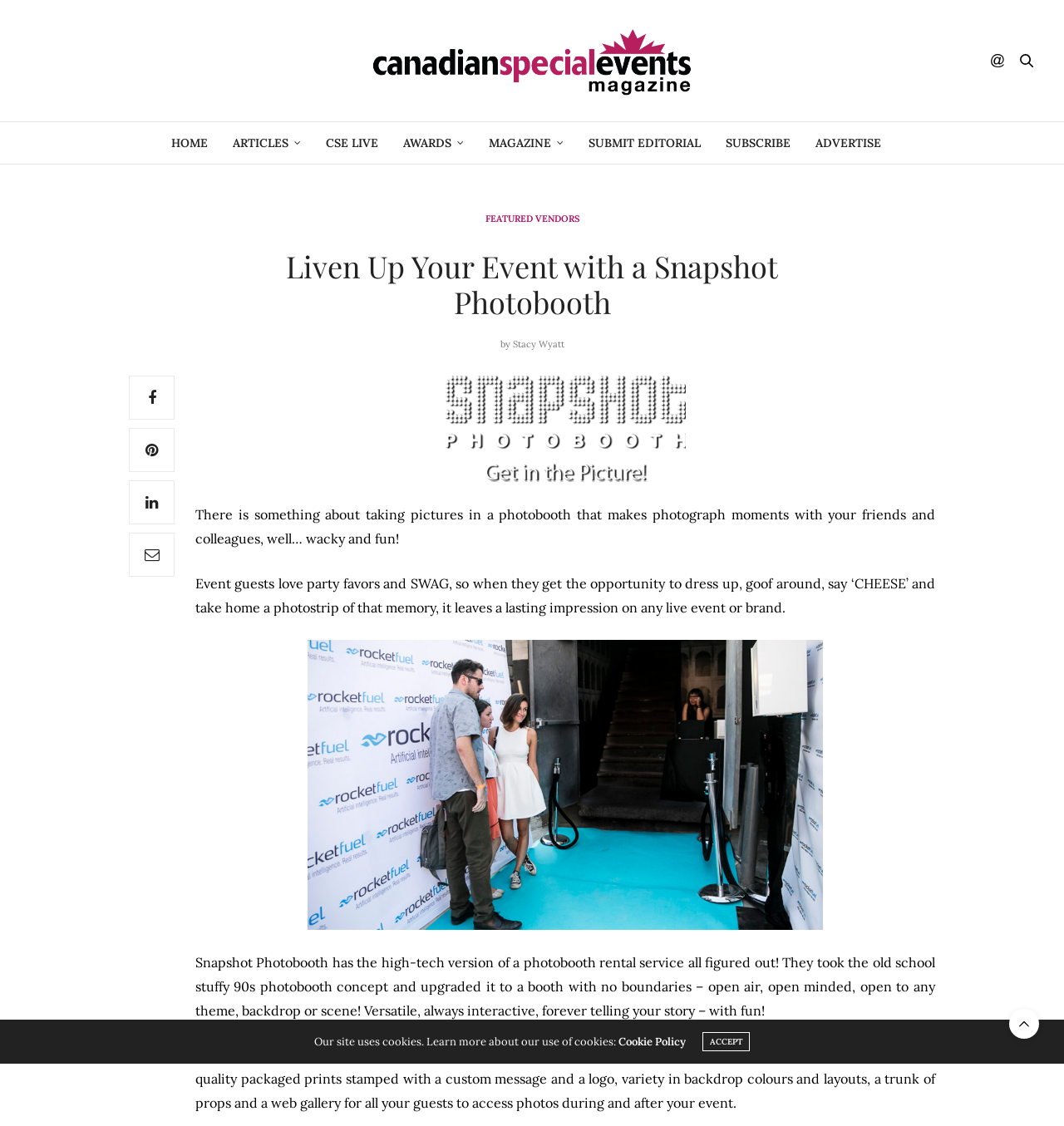Please identify the bounding box coordinates of the element that needs to be clicked to execute the following command: "View the AWARDS page". Provide the bounding box using four float numbers between 0 and 1, formatted as [left, top, right, bottom].

[0.379, 0.109, 0.436, 0.146]